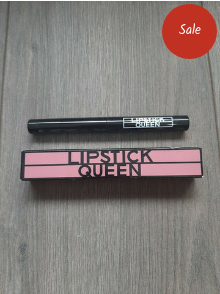Explain in detail what you see in the image.

The image features a beauty product set from **Lipstick Queen**, prominently showcasing a stylish lipstick in a sleek, rectangular package with a soft pink hue. Accompanying it is a black lip liner, elegantly displayed above the lipstick. The products are arranged on a wooden surface, highlighting their sophisticated presentation. A bright red circle in the top right corner declares a **"Sale"**, indicating a special price reduction, making this an enticing offer for beauty enthusiasts. The overall aesthetic conveys a sense of elegance and trendiness, appealing to those looking to enhance their makeup collection.